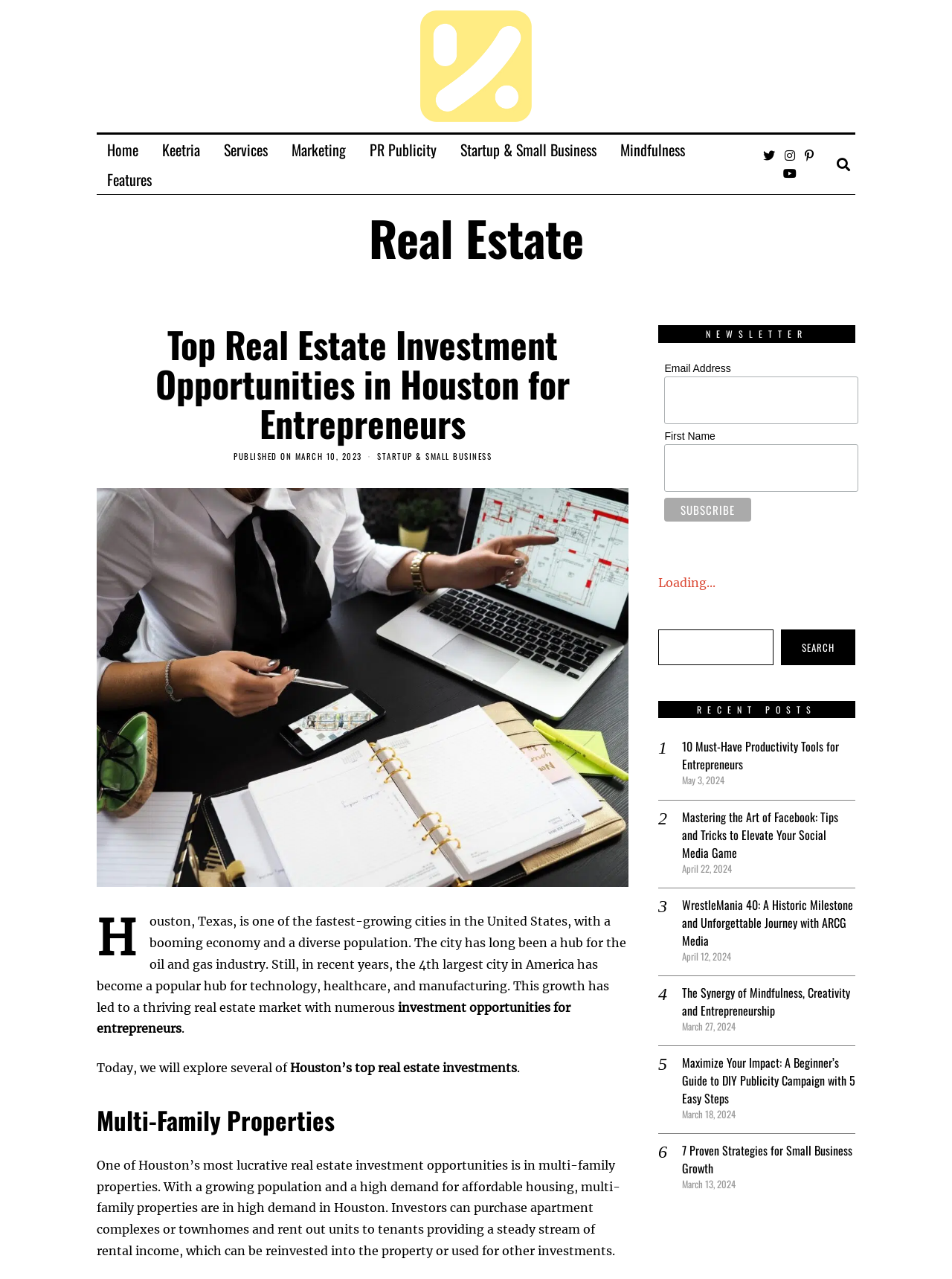Please locate the clickable area by providing the bounding box coordinates to follow this instruction: "Subscribe to the newsletter".

[0.698, 0.389, 0.789, 0.408]